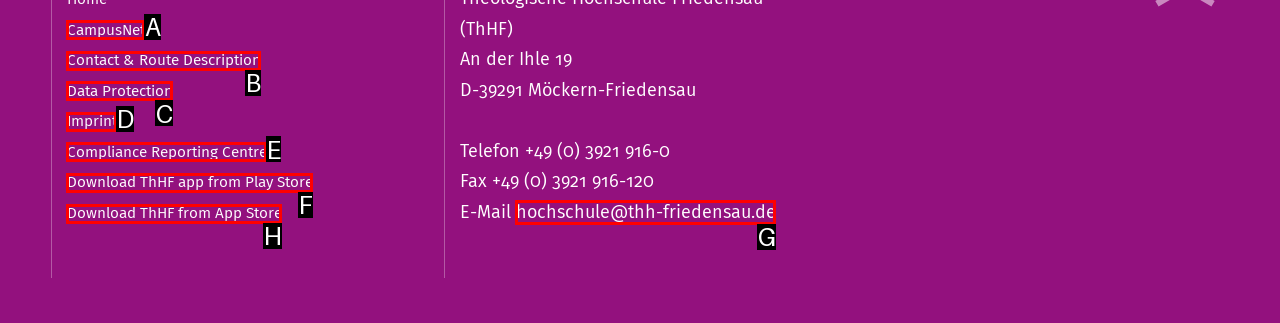For the given instruction: Send an email to the university, determine which boxed UI element should be clicked. Answer with the letter of the corresponding option directly.

G